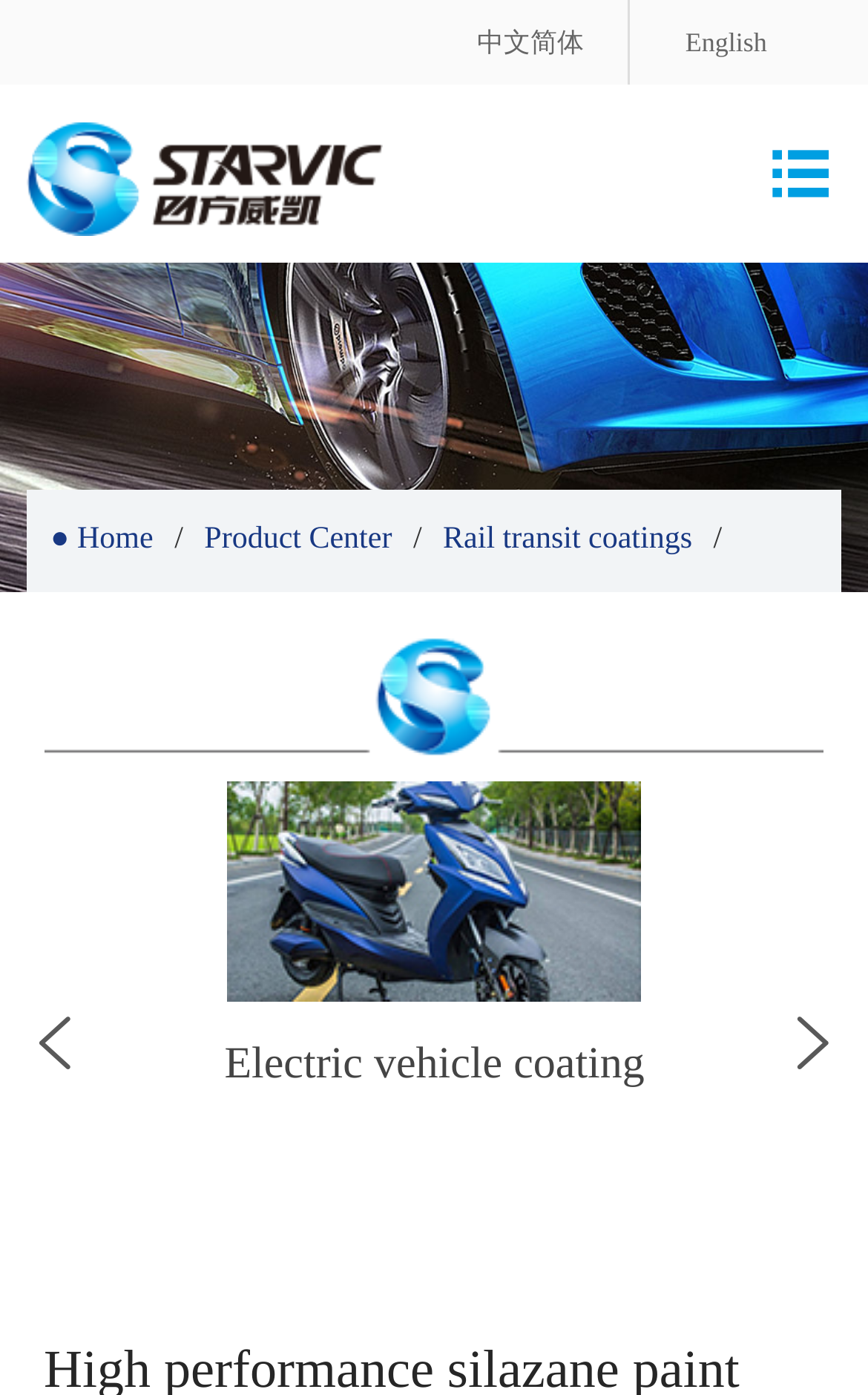What is the topic of the image below 'Electric vehicle coating'?
Using the visual information from the image, give a one-word or short-phrase answer.

Electric